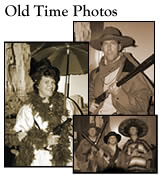Generate an in-depth description of the visual content.

The image features a nostalgic collection of "Old Time Photos," showcasing themed portraits set in a vintage style. The top section displays a woman dressed in period attire, adorned with a feather boa and holding an umbrella, exuding charm and elegance. Stacked below are two more interactions: one depicts a man in rugged attire, holding a rifle, accentuating a wild west aesthetic, while the other showcases a group of individuals dressed in traditional costumes, complete with wide-brimmed hats, presenting a lively, festive atmosphere. The sepia-toned imagery enhances the vintage appeal, capturing a moment of historical nostalgia reminiscent of a bygone era.